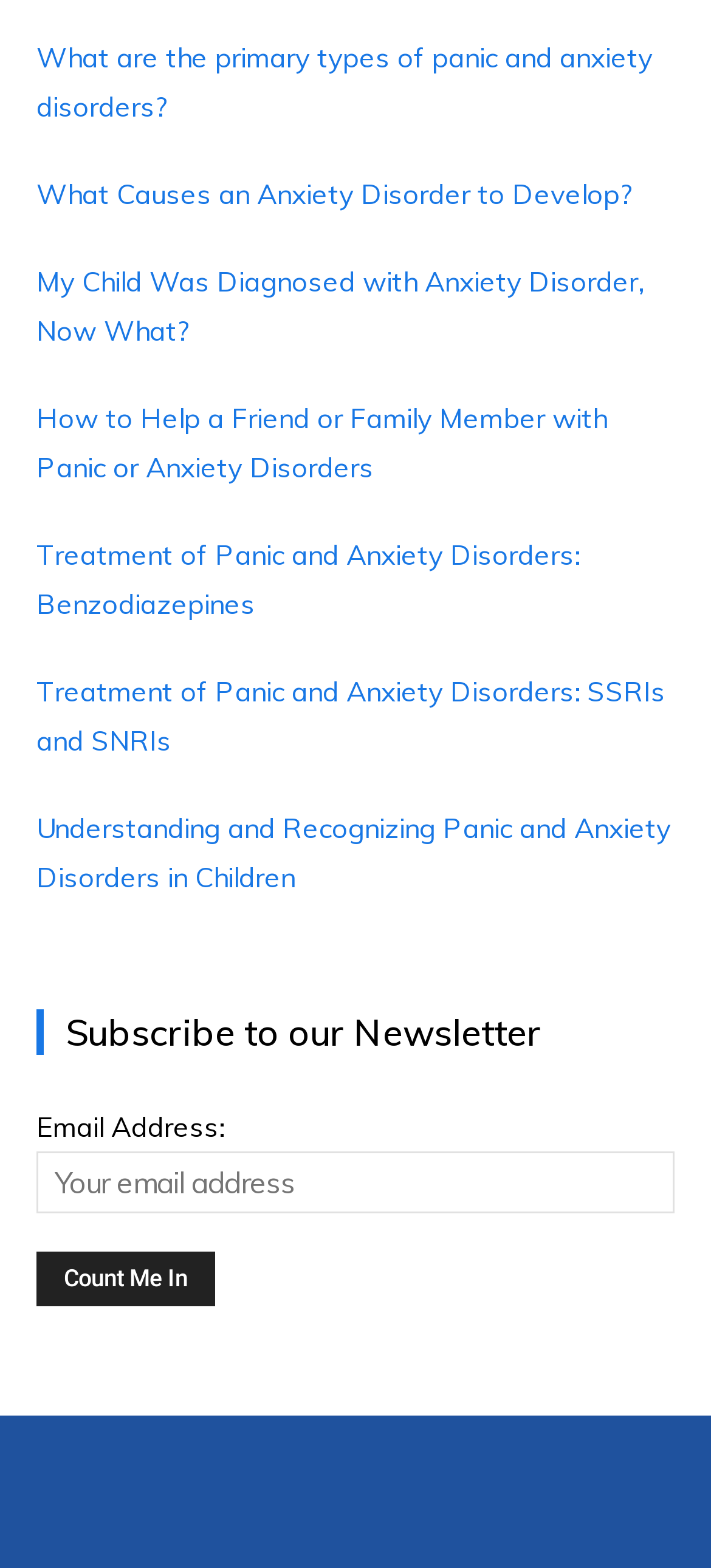What is the purpose of the textbox?
Please utilize the information in the image to give a detailed response to the question.

The textbox is labeled as 'Email Address:' and is required, which implies that its purpose is to enter an email address, likely for subscribing to a newsletter.